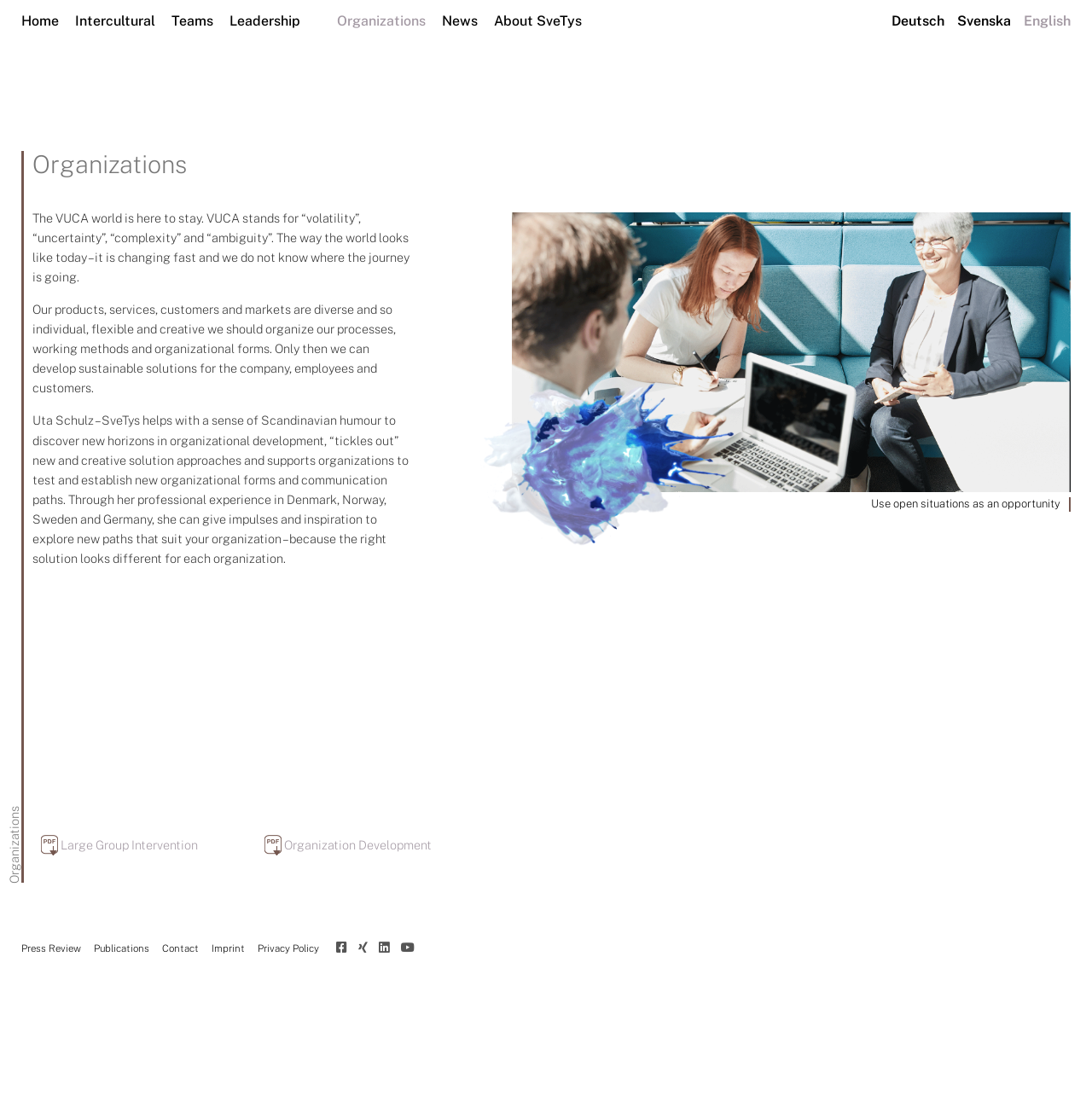Bounding box coordinates are specified in the format (top-left x, top-left y, bottom-right x, bottom-right y). All values are floating point numbers bounded between 0 and 1. Please provide the bounding box coordinate of the region this sentence describes: Large Group Intervention

[0.03, 0.752, 0.181, 0.765]